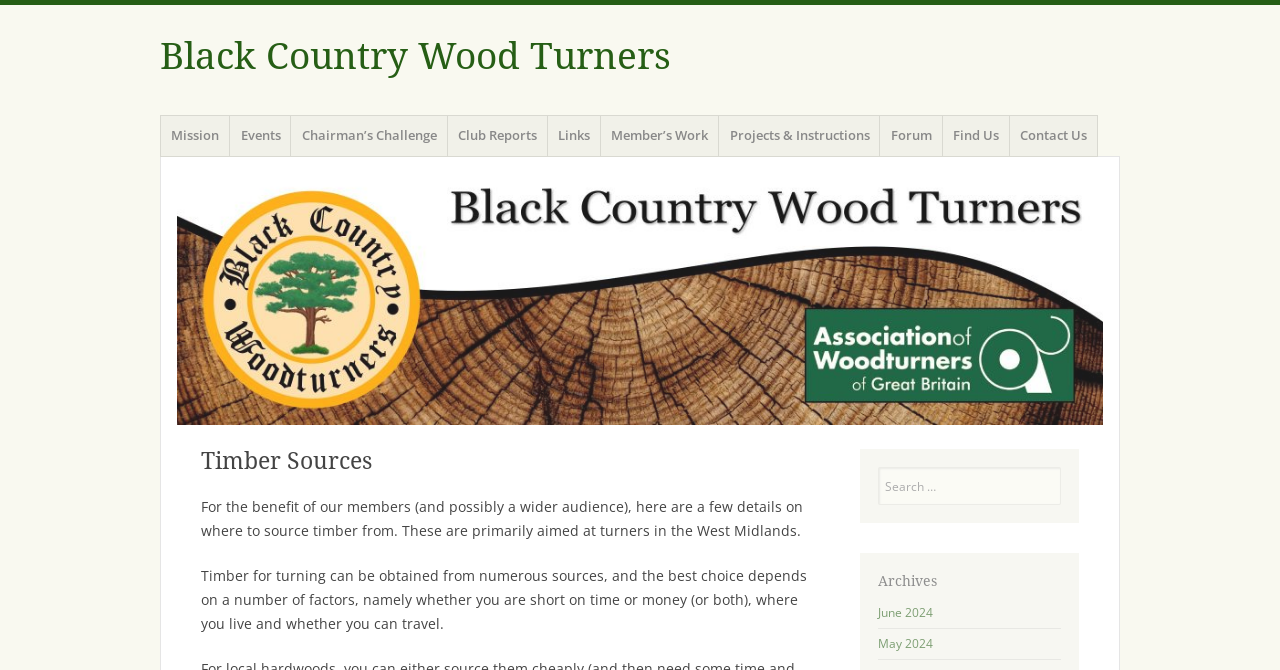Please identify the bounding box coordinates for the region that you need to click to follow this instruction: "Visit the 'Onondaga Audubon' website".

None